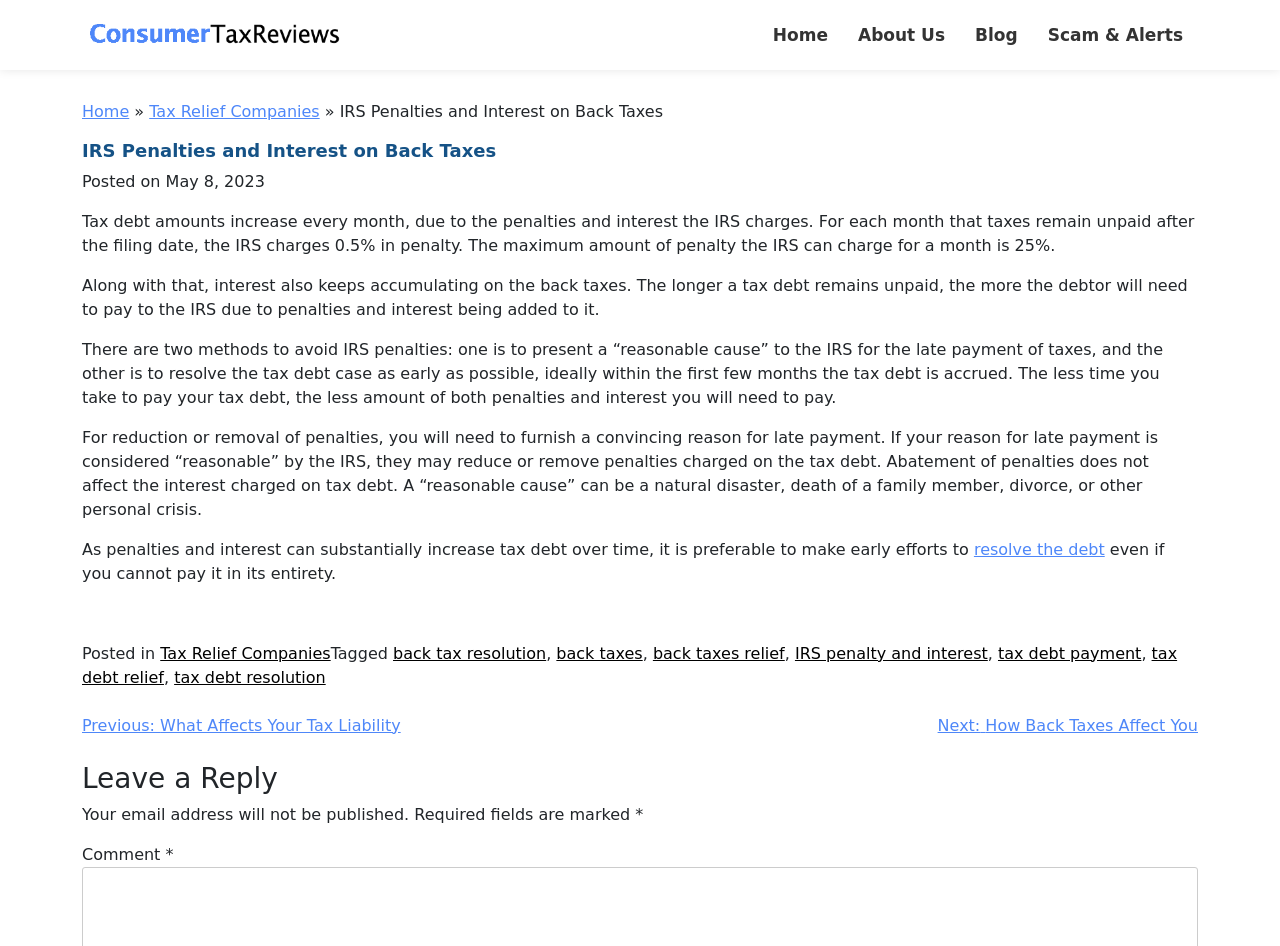Can you find the bounding box coordinates for the element that needs to be clicked to execute this instruction: "Read the article about IRS penalties and interest on back taxes"? The coordinates should be given as four float numbers between 0 and 1, i.e., [left, top, right, bottom].

[0.064, 0.222, 0.936, 0.729]